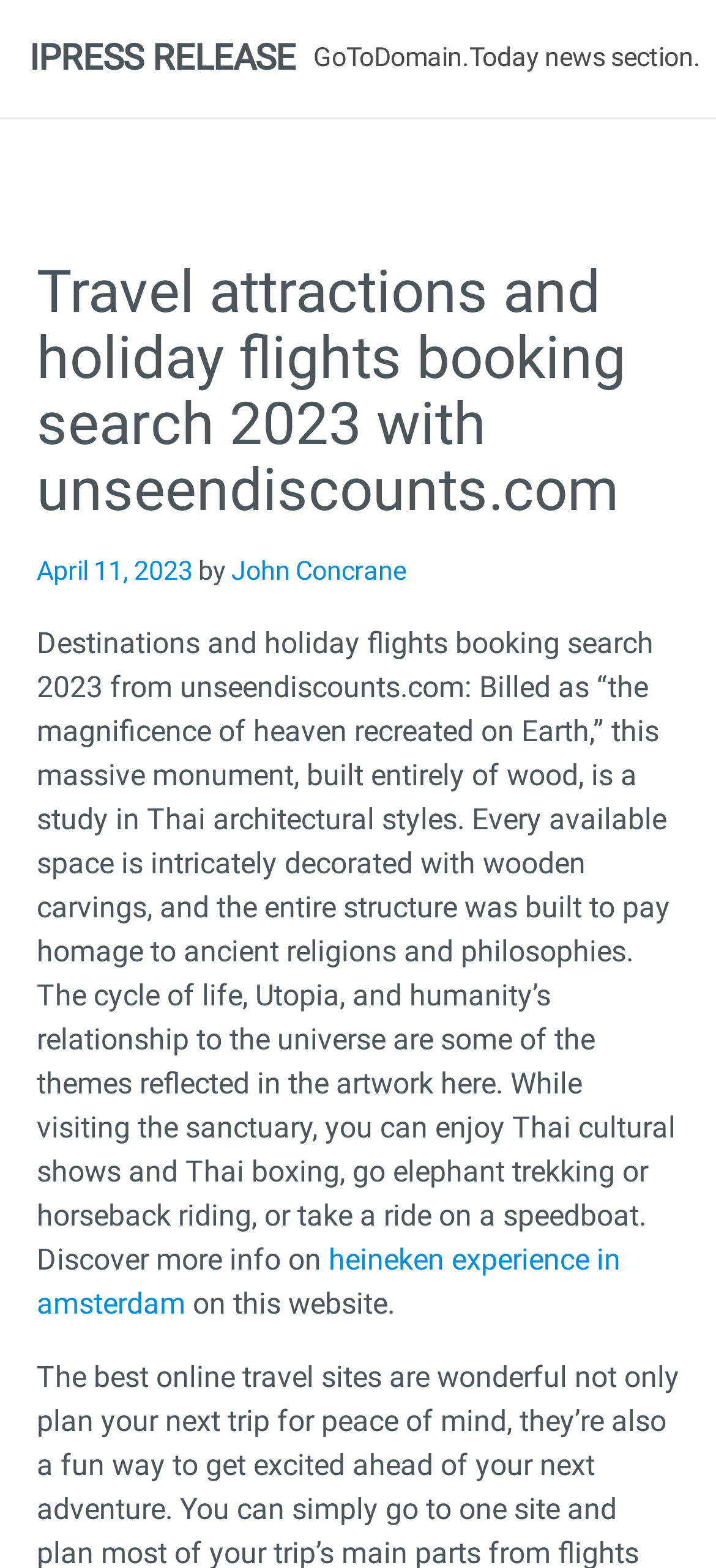Identify the bounding box coordinates for the UI element that matches this description: "parent_node: Comment name="url" placeholder="Website"".

None